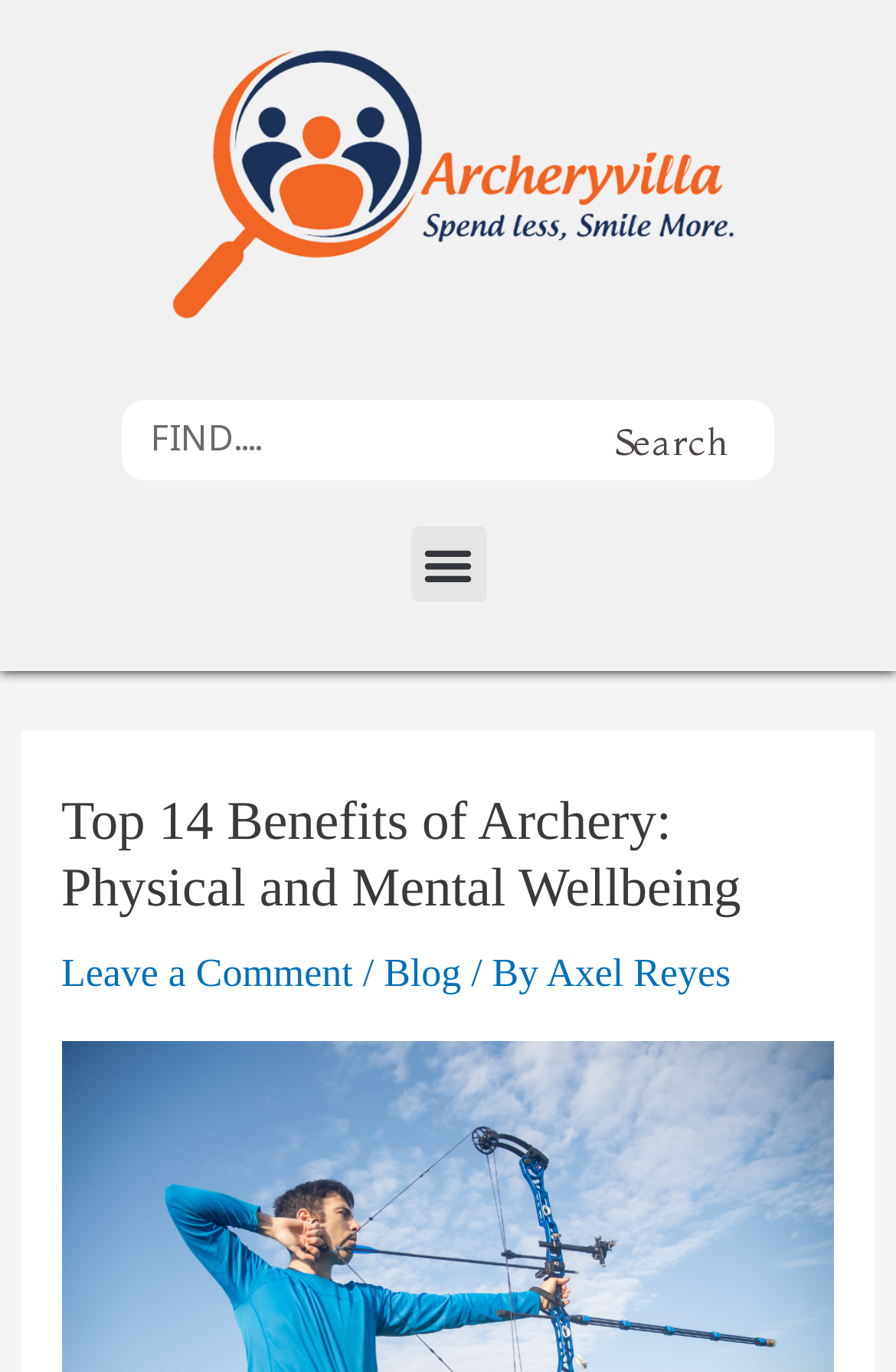What is the purpose of the search box?
Refer to the screenshot and deliver a thorough answer to the question presented.

The search box is a text input field located at the top right corner of the webpage, with a bounding box of [0.139, 0.293, 0.637, 0.349], and a search button next to it. Its purpose is to allow users to search for specific content on the website.